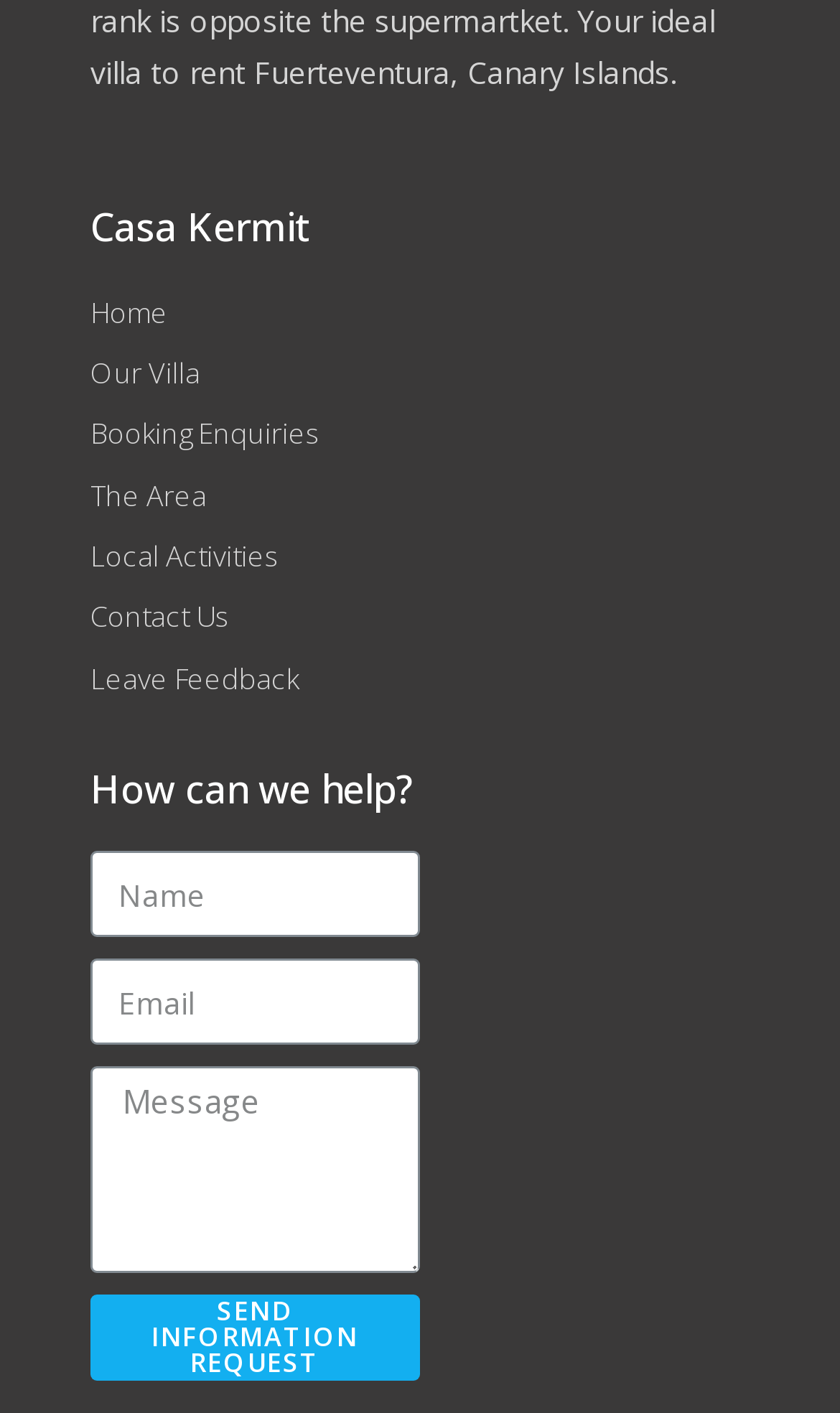Can you specify the bounding box coordinates of the area that needs to be clicked to fulfill the following instruction: "Contact Us"?

[0.108, 0.42, 0.5, 0.456]